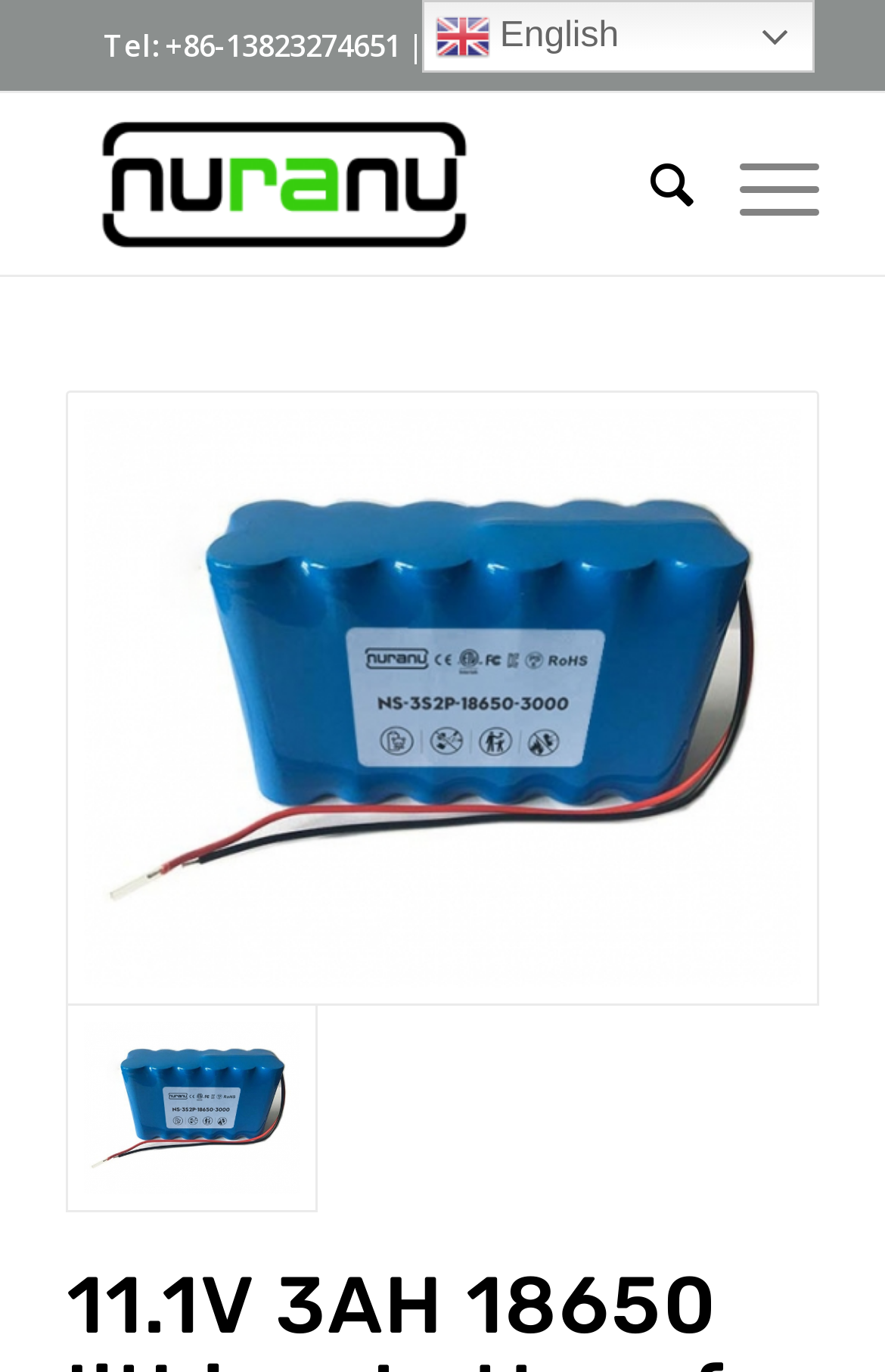What is the product name on the webpage?
Utilize the information in the image to give a detailed answer to the question.

I found the product name by looking at the main content section of the webpage, where it says '11.1V 3AH 18650 lithium battery for car emergency starting power supply'.